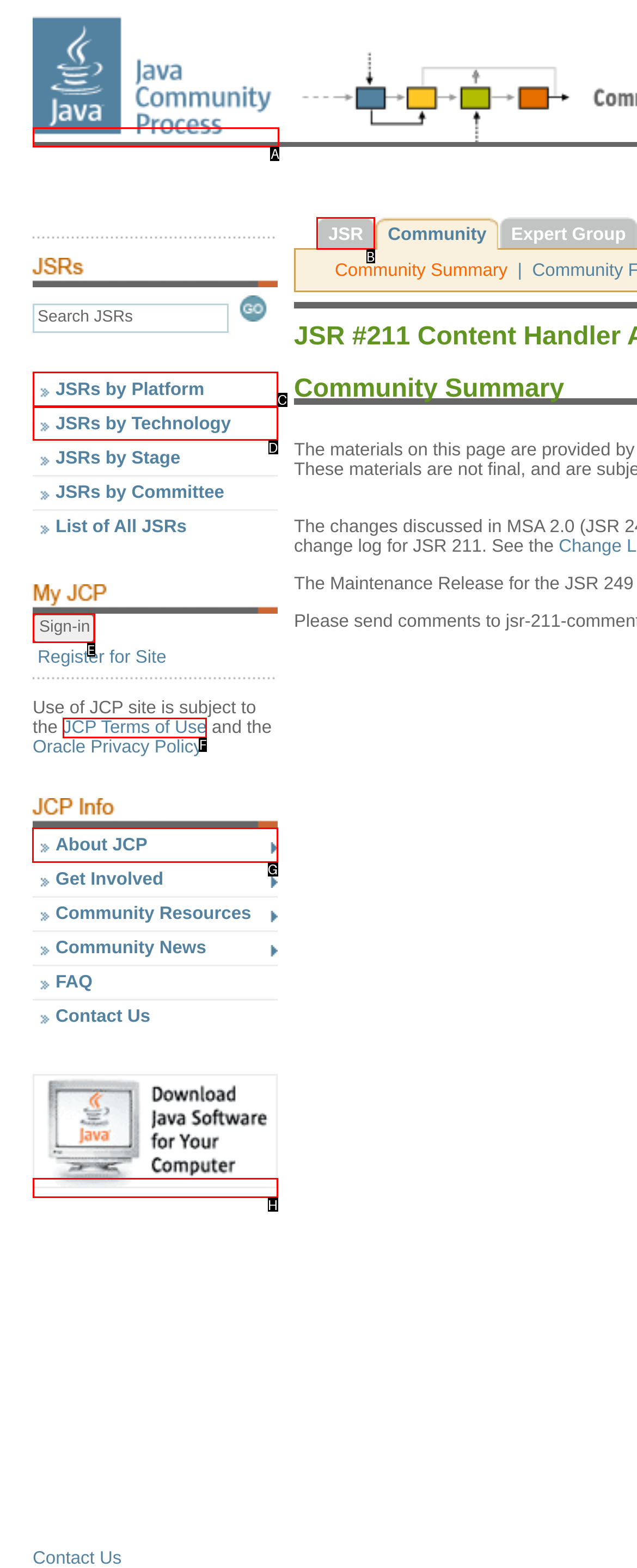Tell me which element should be clicked to achieve the following objective: Learn about JCP Program Overview
Reply with the letter of the correct option from the displayed choices.

G